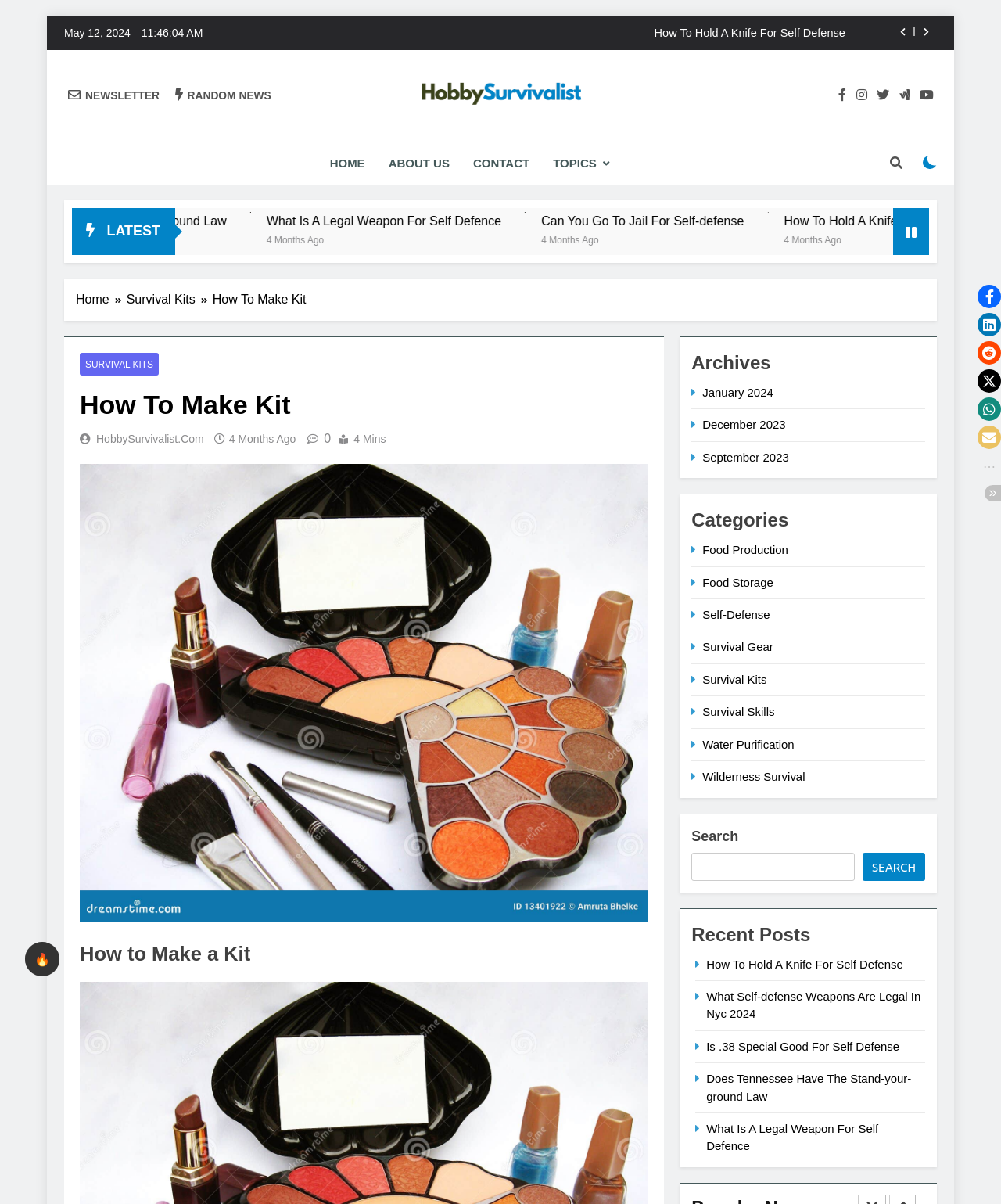Locate the bounding box coordinates of the element I should click to achieve the following instruction: "Enter your name".

None